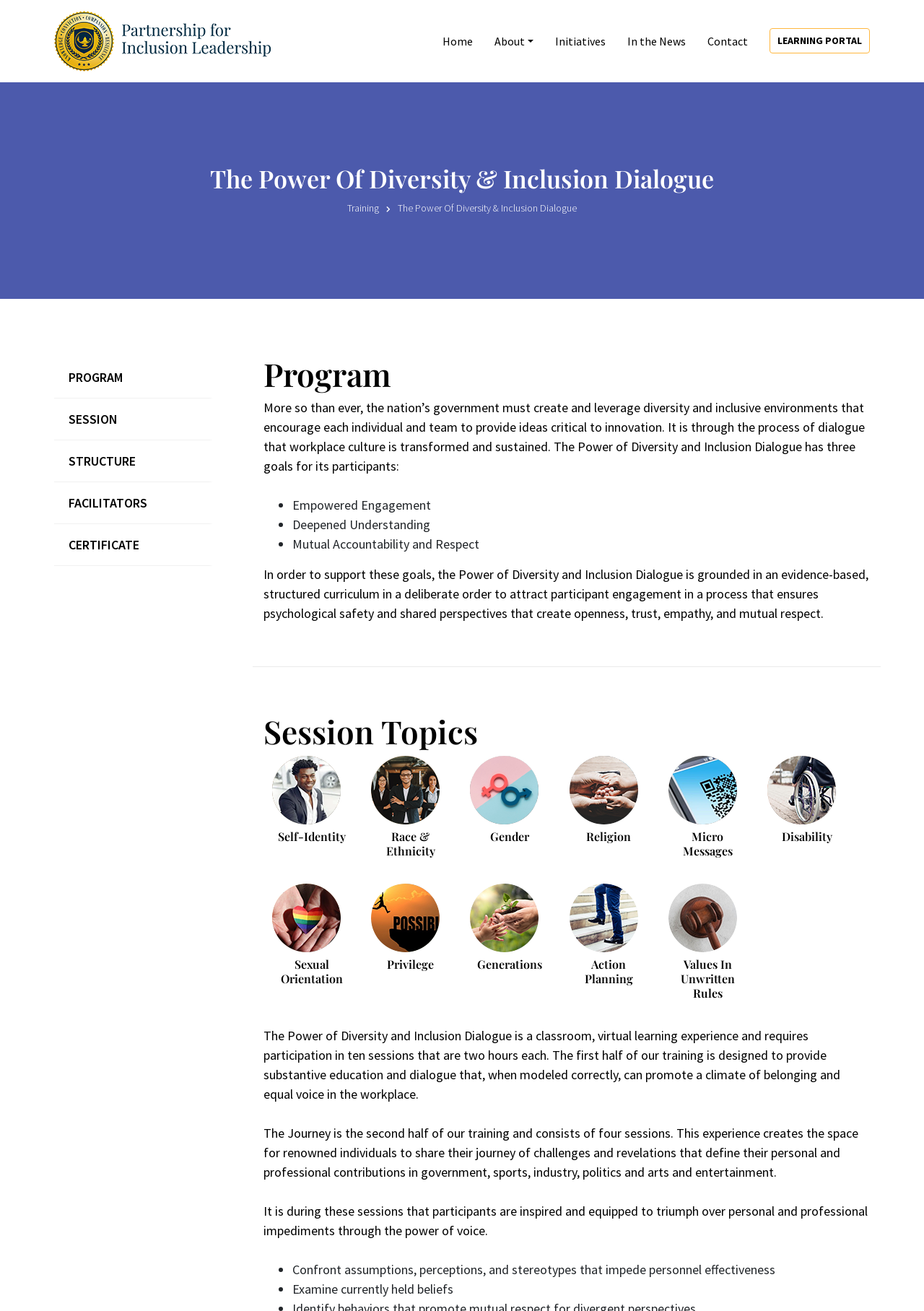Find and specify the bounding box coordinates that correspond to the clickable region for the instruction: "Click on the 'About' link".

[0.535, 0.025, 0.577, 0.038]